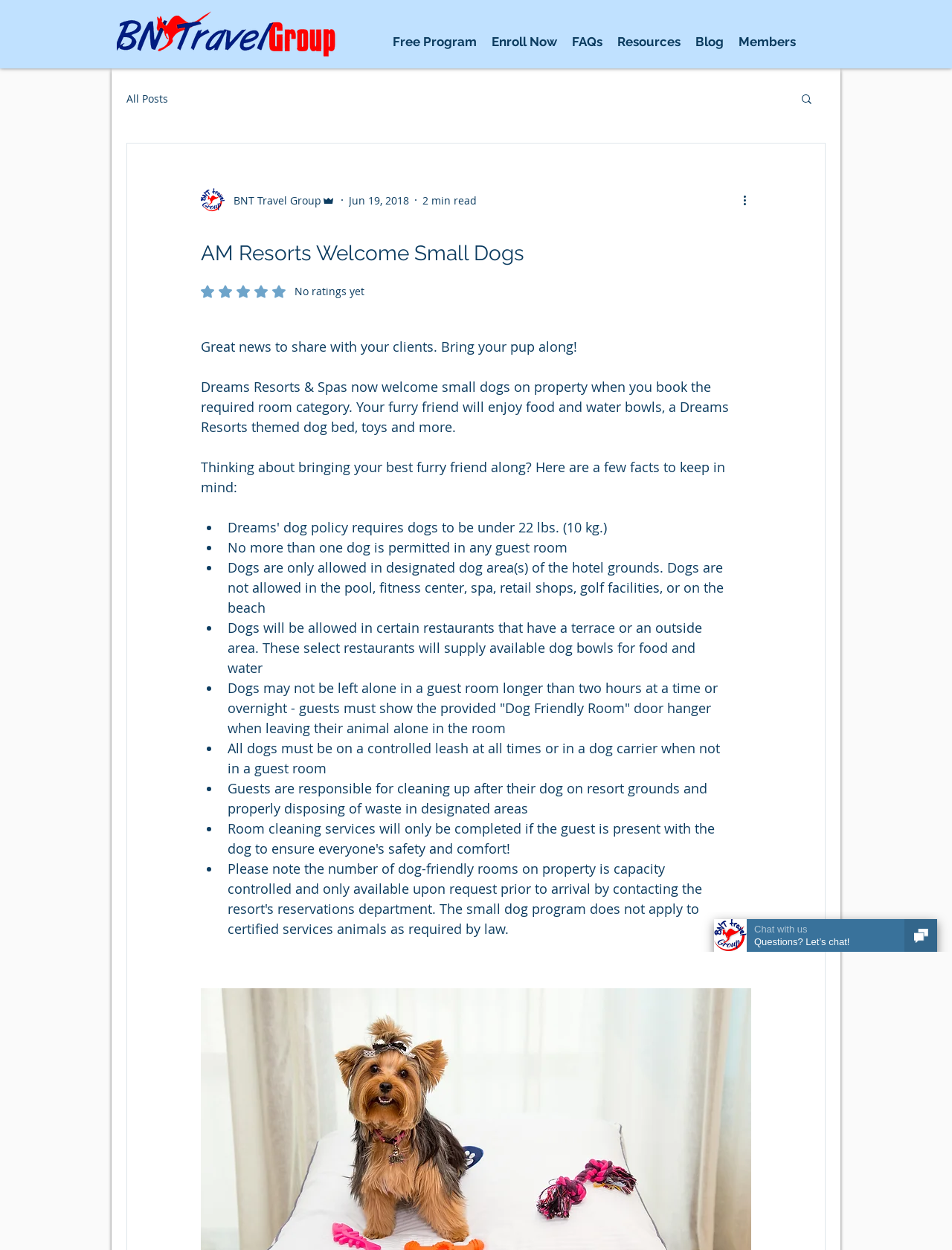Identify the bounding box coordinates of the section that should be clicked to achieve the task described: "Click on 'More actions' button".

[0.778, 0.153, 0.797, 0.167]